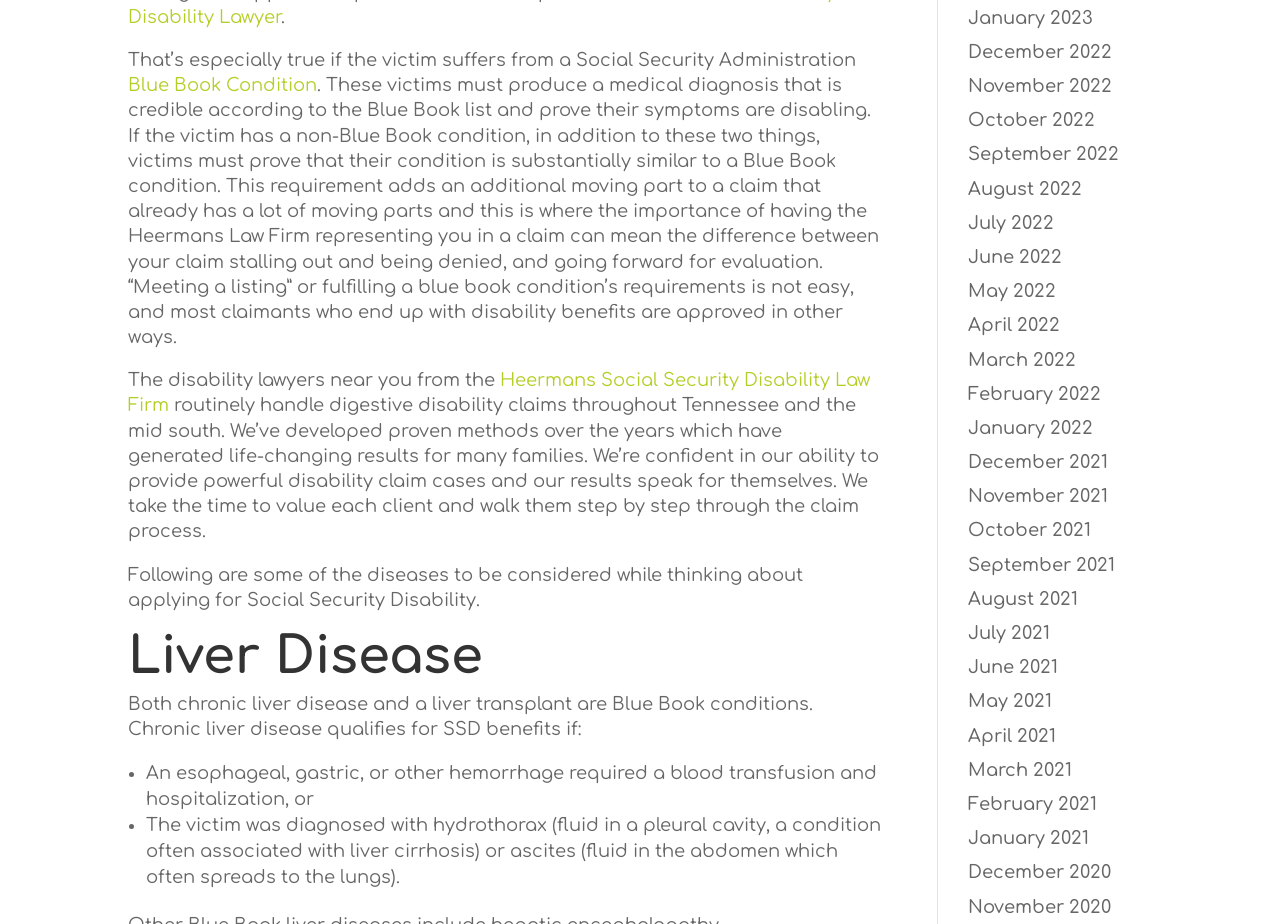Identify the bounding box coordinates for the element that needs to be clicked to fulfill this instruction: "Click the 'Heermans Social Security Disability Law Firm' link". Provide the coordinates in the format of four float numbers between 0 and 1: [left, top, right, bottom].

[0.1, 0.401, 0.68, 0.45]